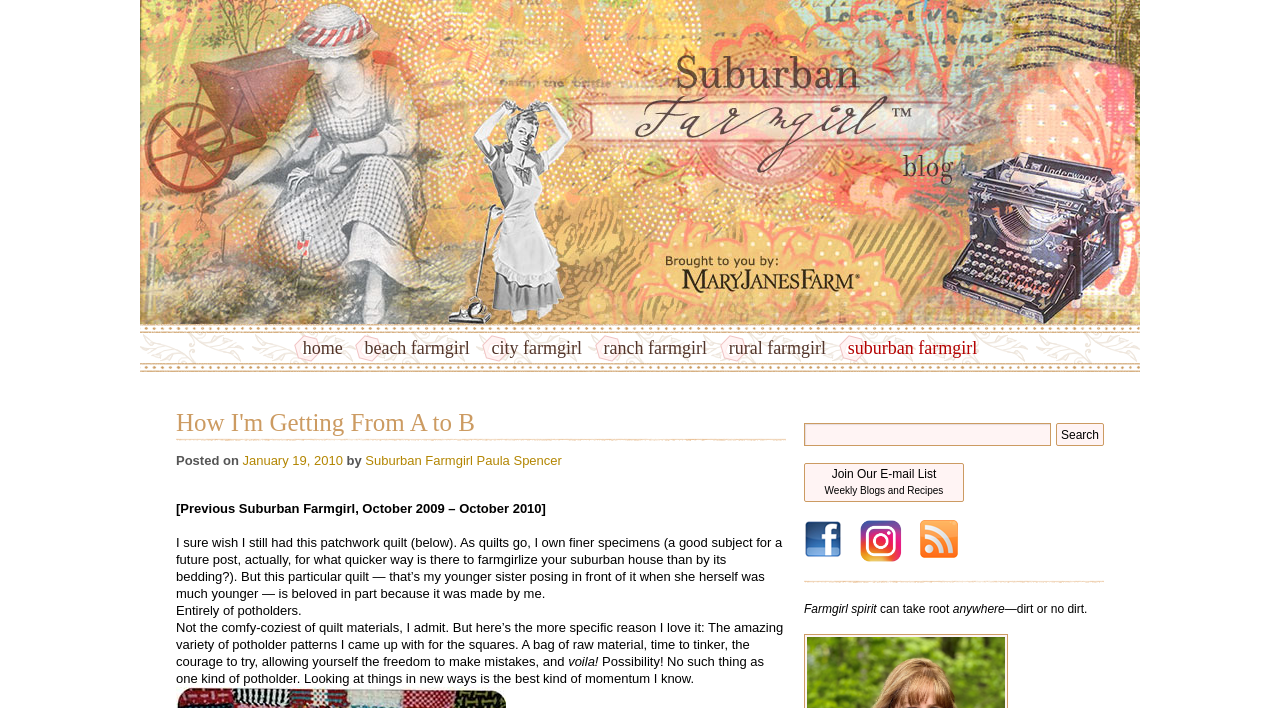Please identify the bounding box coordinates of the area that needs to be clicked to fulfill the following instruction: "read the blog post."

[0.138, 0.756, 0.611, 0.849]